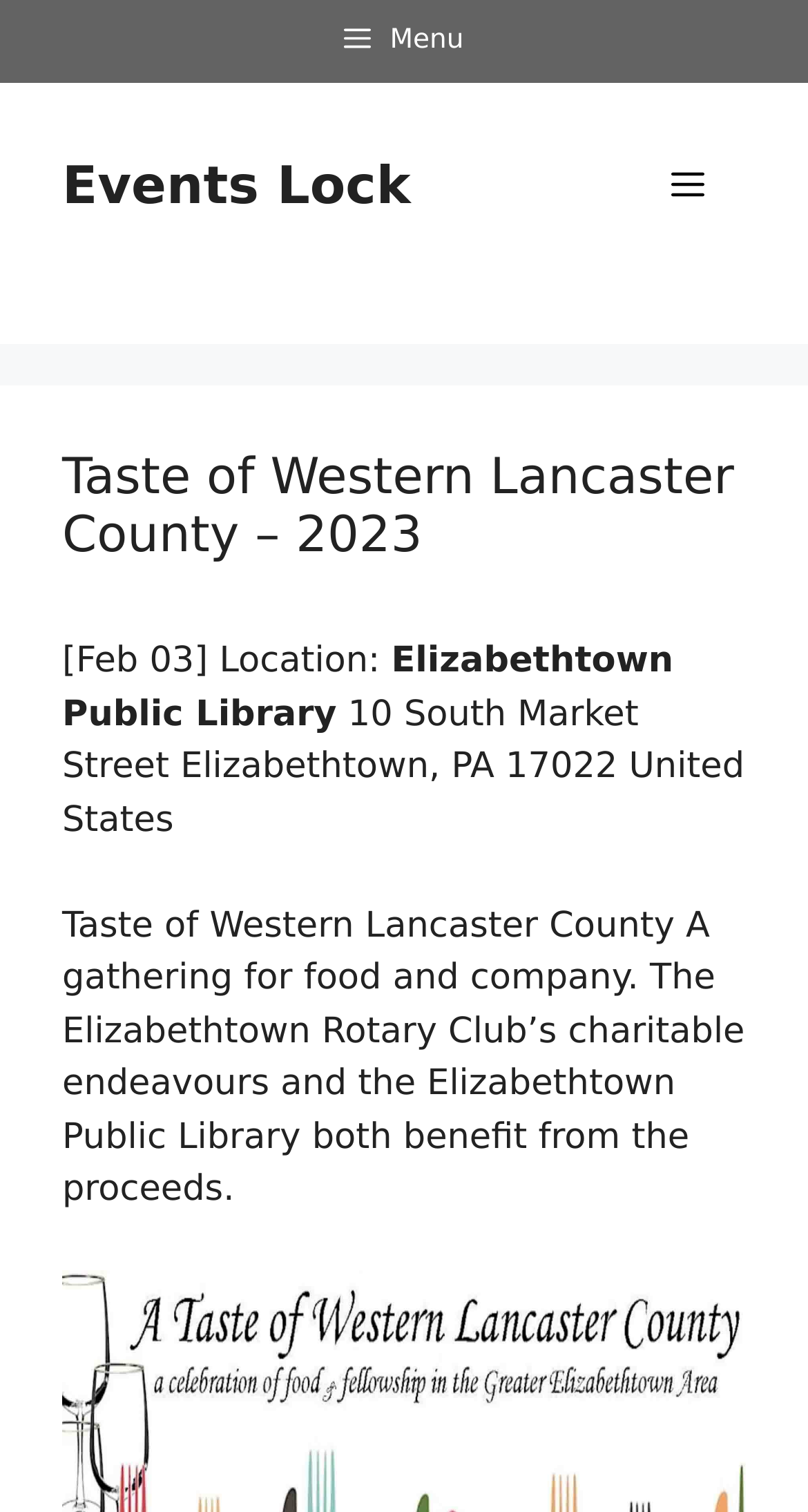What is the name of the event?
Please give a detailed and elaborate answer to the question based on the image.

I found the answer by looking at the heading element with the text 'Taste of Western Lancaster County – 2023' which is a prominent element on the page, indicating that it is the name of the event.